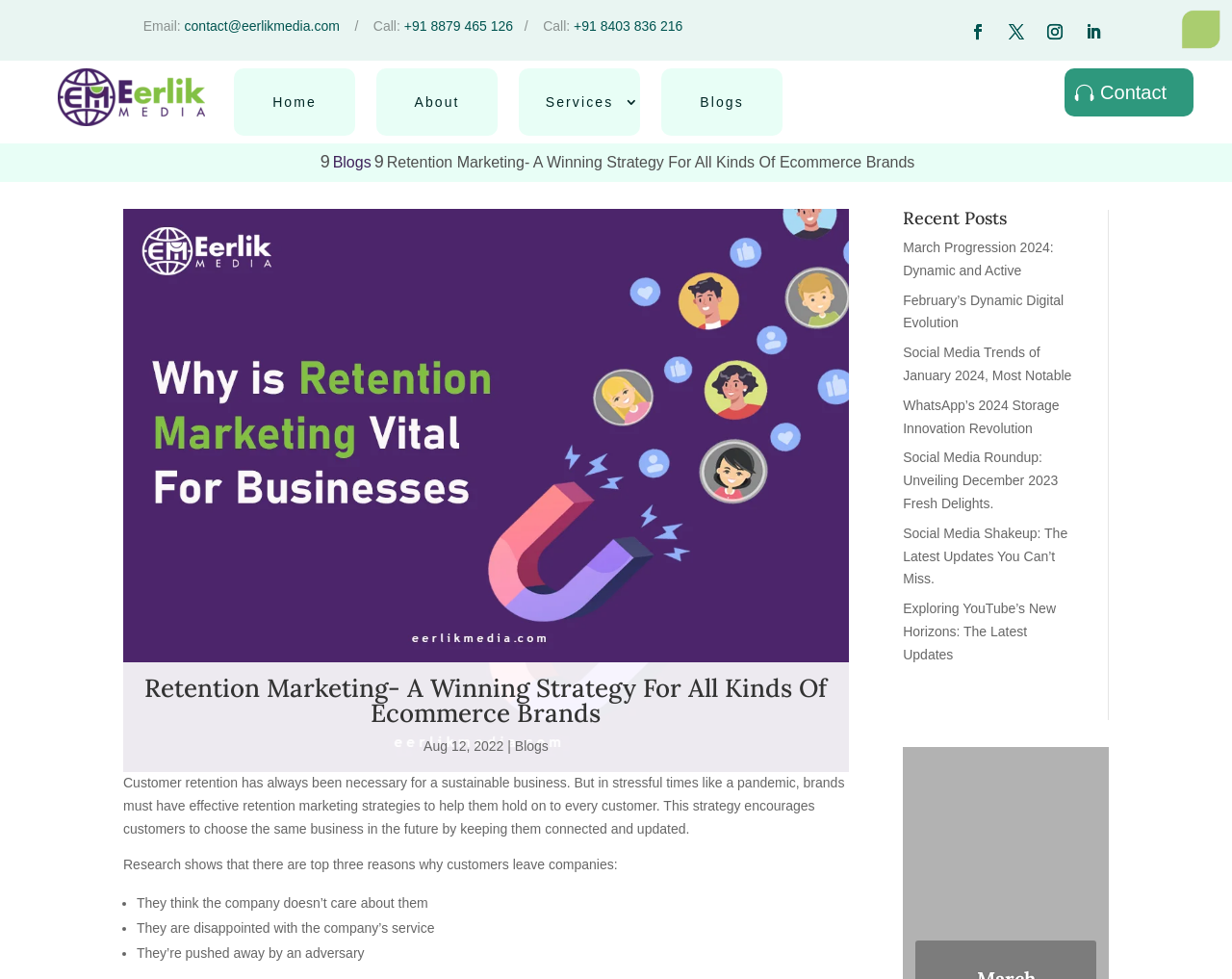From the webpage screenshot, predict the bounding box coordinates (top-left x, top-left y, bottom-right x, bottom-right y) for the UI element described here: Follow

[0.844, 0.017, 0.869, 0.048]